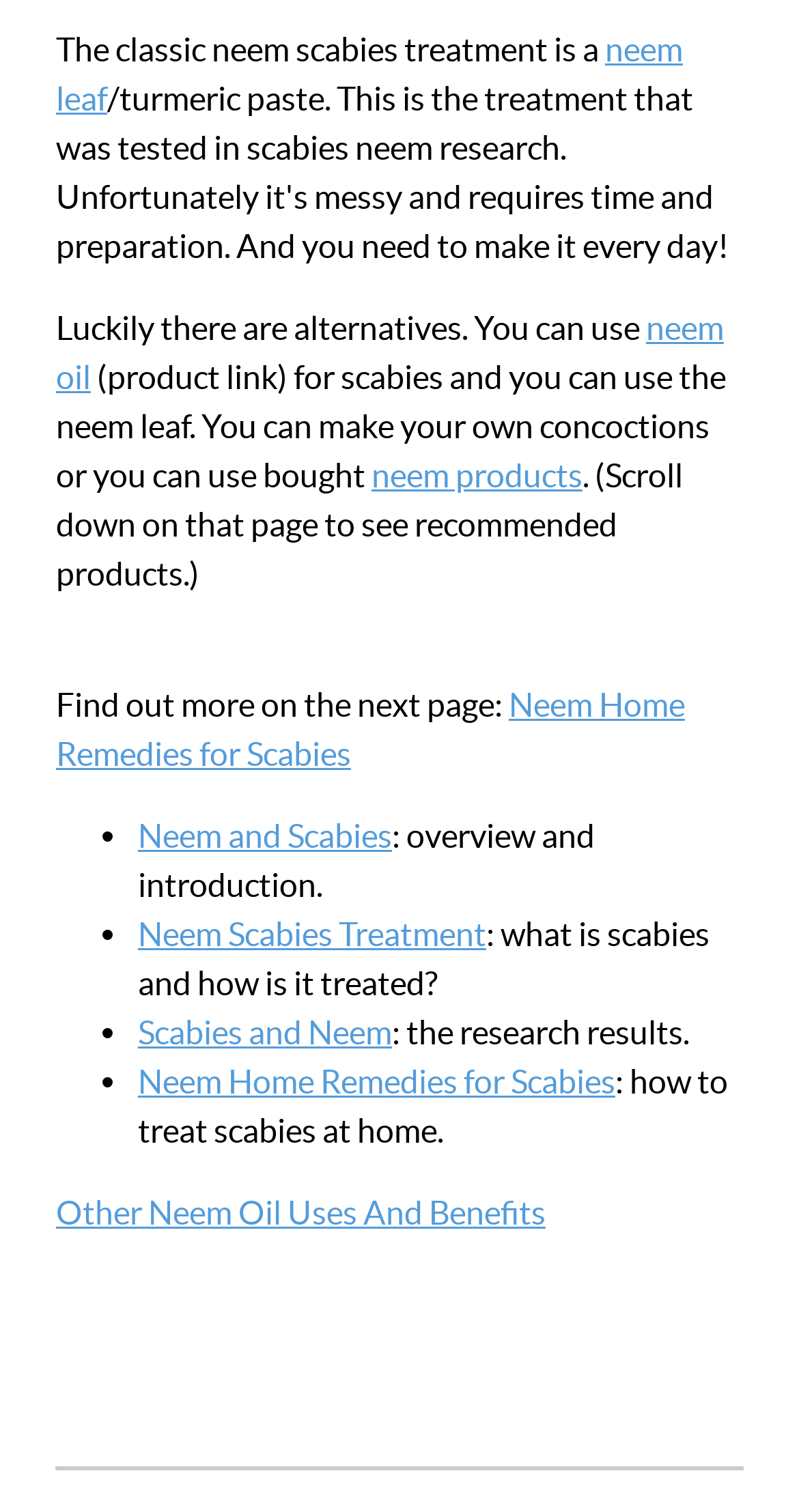Can I find recommended neem products on this webpage?
Using the image, respond with a single word or phrase.

no